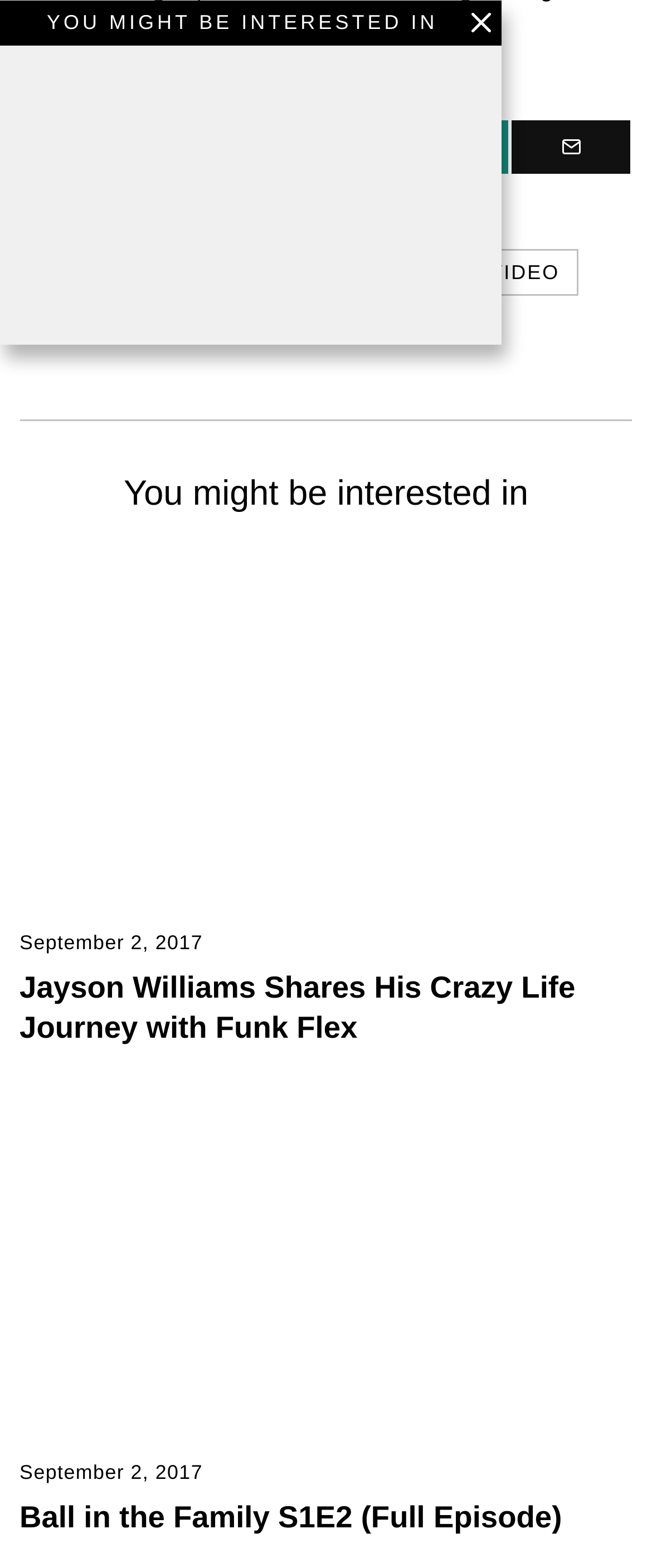Can you find the bounding box coordinates for the element that needs to be clicked to execute this instruction: "Click on the DEMAR DEROZAN link"? The coordinates should be given as four float numbers between 0 and 1, i.e., [left, top, right, bottom].

[0.113, 0.159, 0.473, 0.189]